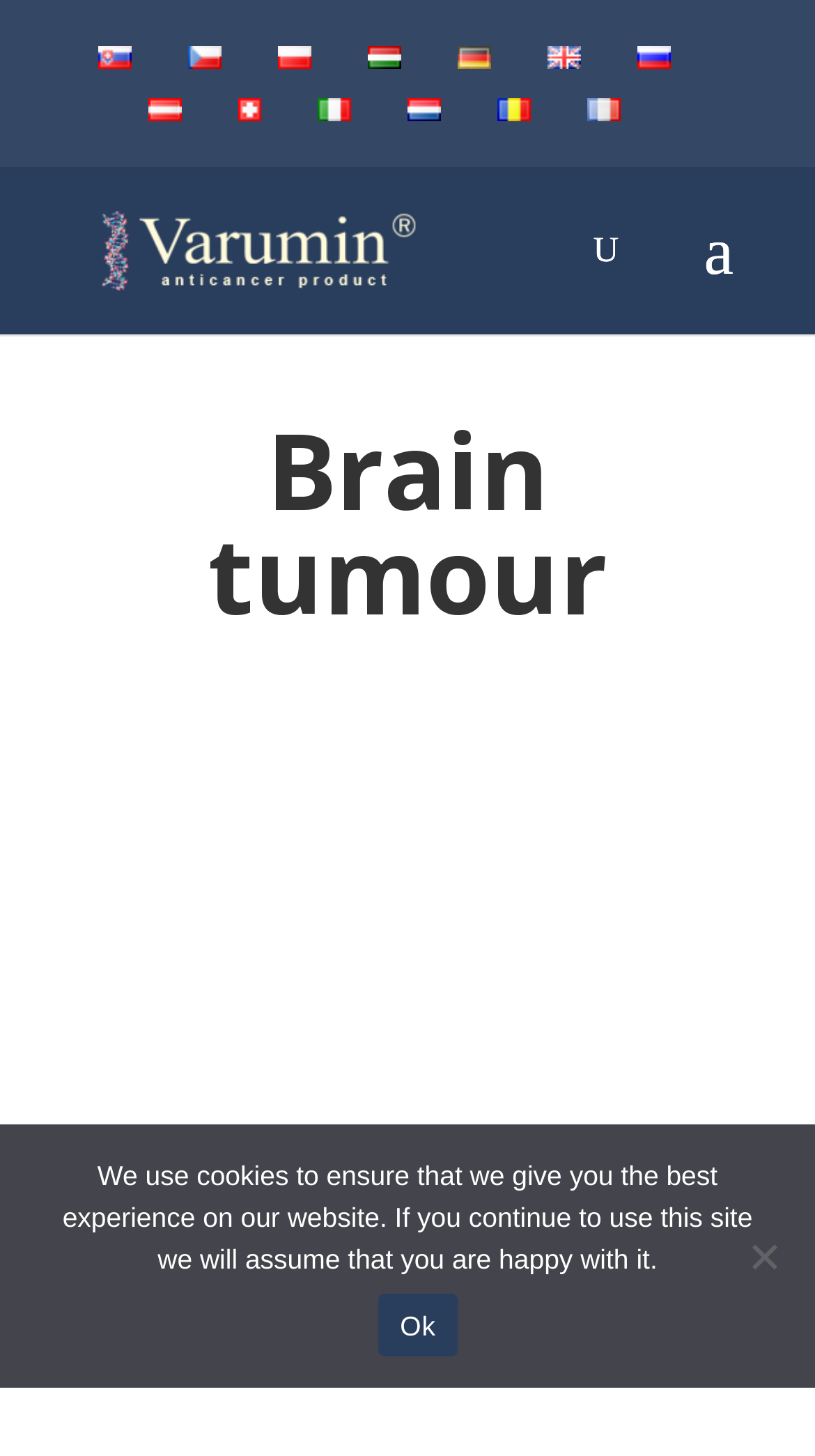What is the message of the cookie notice?
Analyze the image and deliver a detailed answer to the question.

I looked at the cookie notice section at the bottom of the webpage and found a message that says 'We use cookies to ensure that we give you the best experience on our website. If you continue to use this site we will assume that you are happy with it.' The main message of the cookie notice is that the website uses cookies.